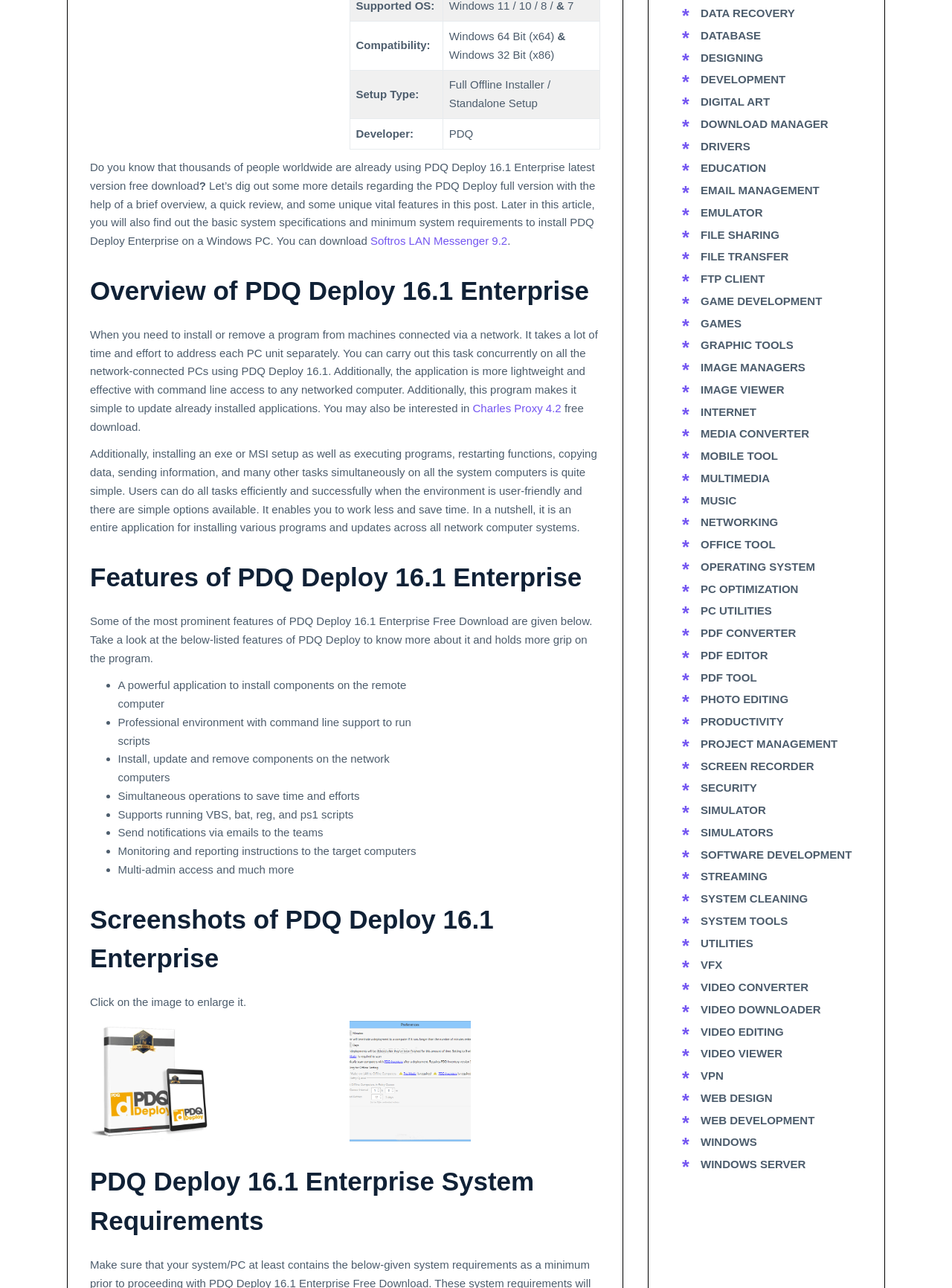Determine the bounding box of the UI component based on this description: "PC Utilities". The bounding box coordinates should be four float values between 0 and 1, i.e., [left, top, right, bottom].

[0.736, 0.469, 0.811, 0.479]